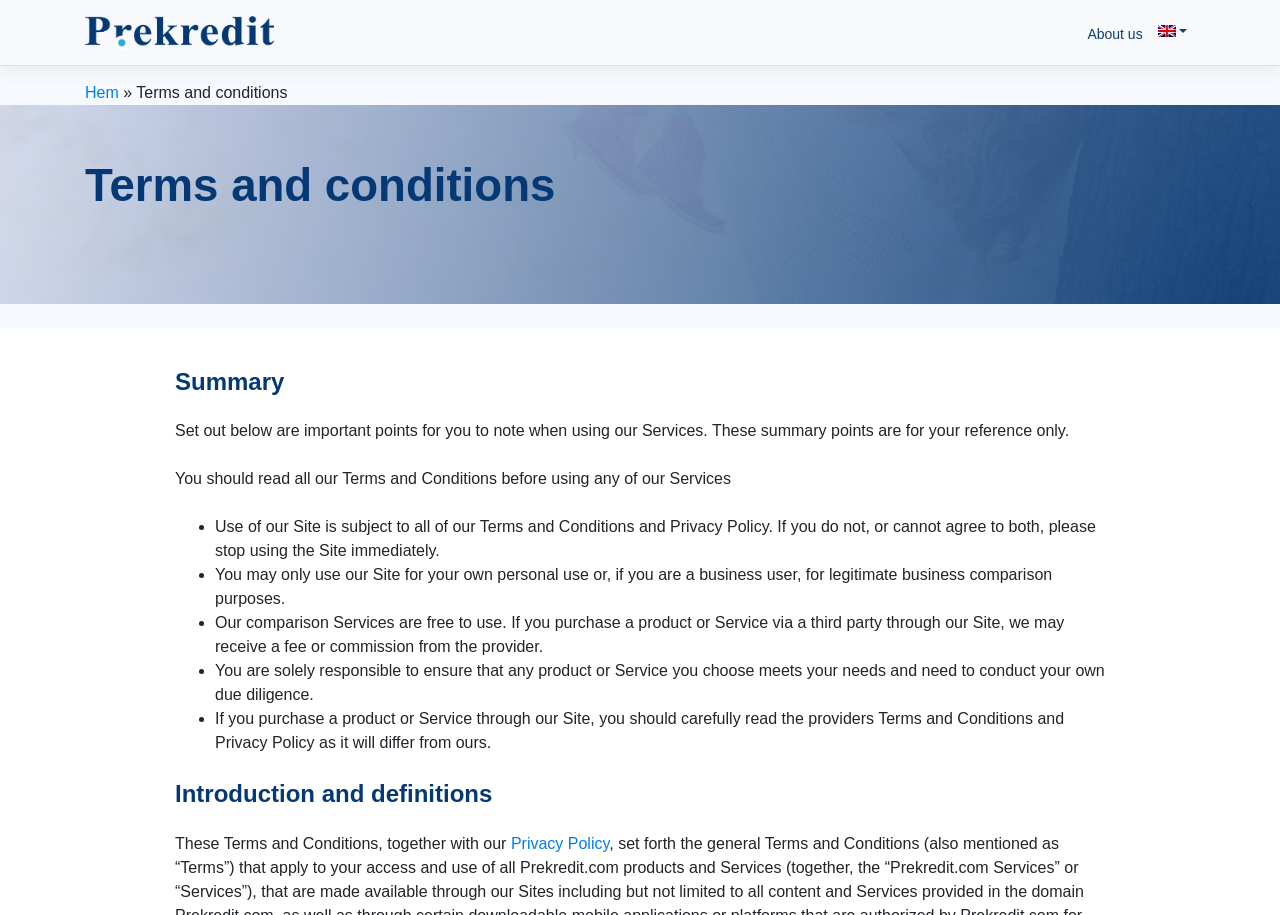What is the user responsible for when choosing a product or service?
Craft a detailed and extensive response to the question.

The webpage states that the user is solely responsible for ensuring that any product or service they choose meets their needs and that they need to conduct their own due diligence, as mentioned in the text 'You are solely responsible to ensure that any product or Service you choose meets your needs and need to conduct your own due diligence'.